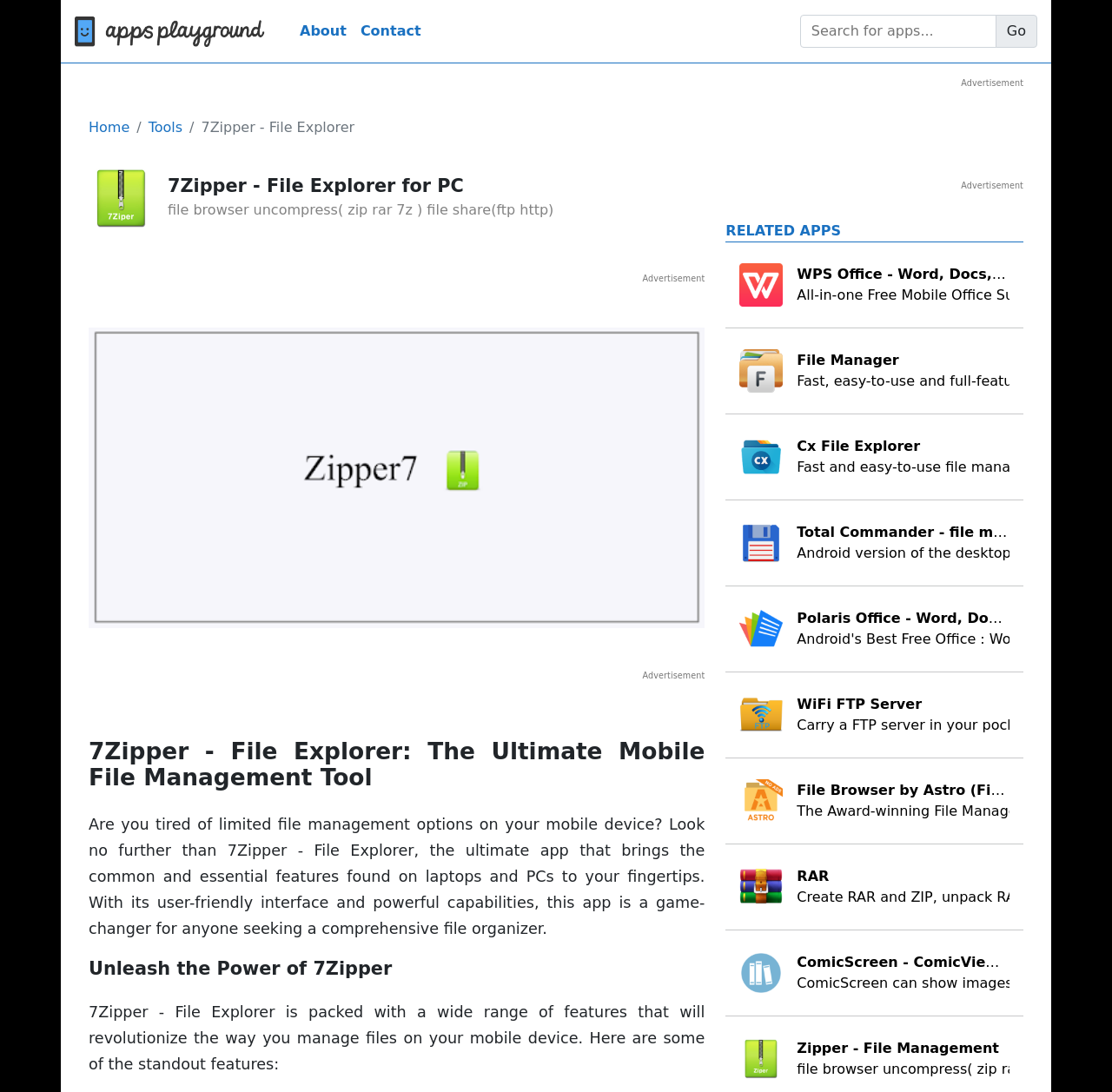Please determine the bounding box coordinates of the element's region to click for the following instruction: "Click the '7Zipper - File Explorer for PC' image".

[0.08, 0.152, 0.138, 0.212]